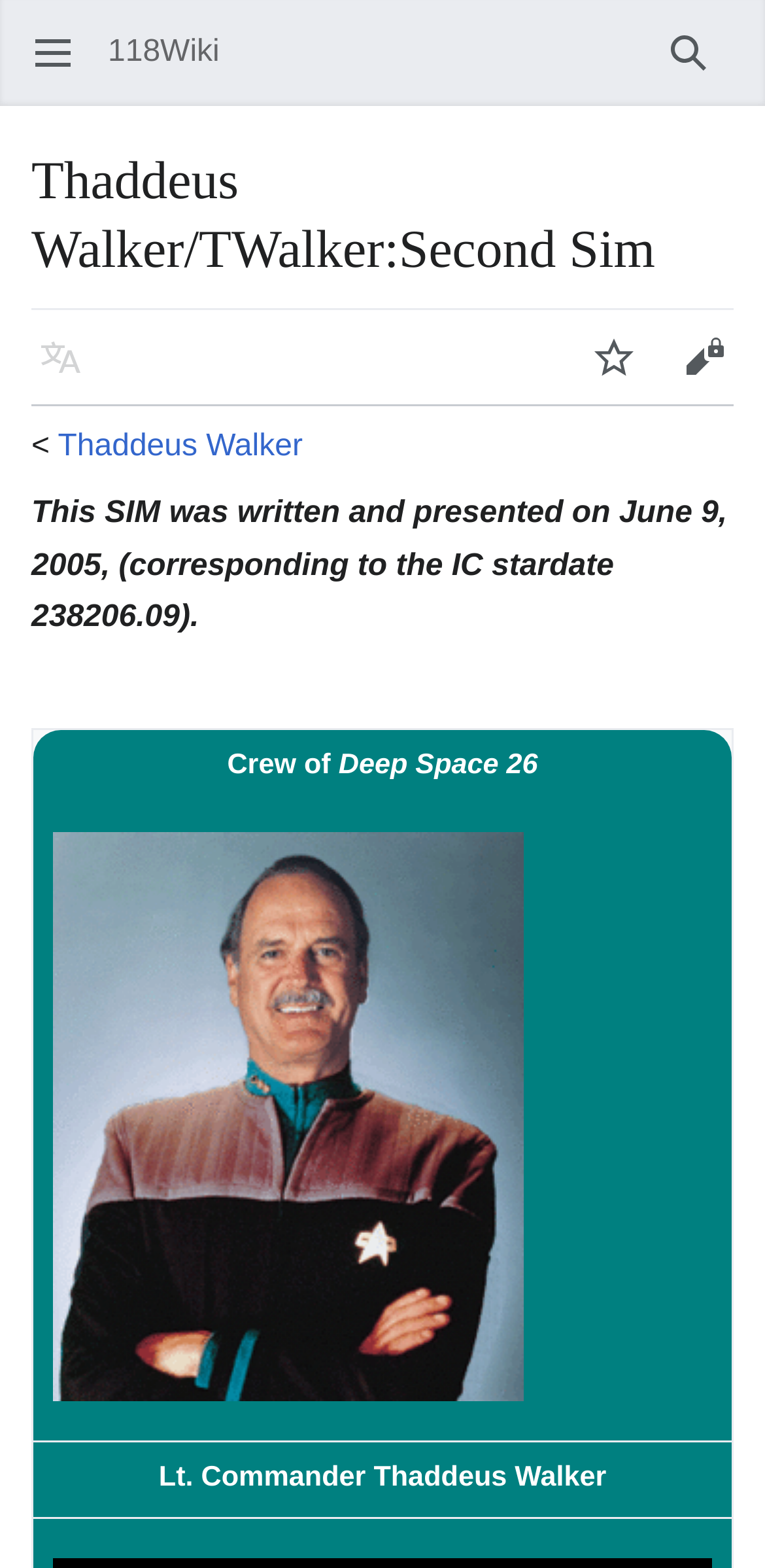Given the webpage screenshot and the description, determine the bounding box coordinates (top-left x, top-left y, bottom-right x, bottom-right y) that define the location of the UI element matching this description: parent_node: Open main menu

[0.041, 0.005, 0.074, 0.021]